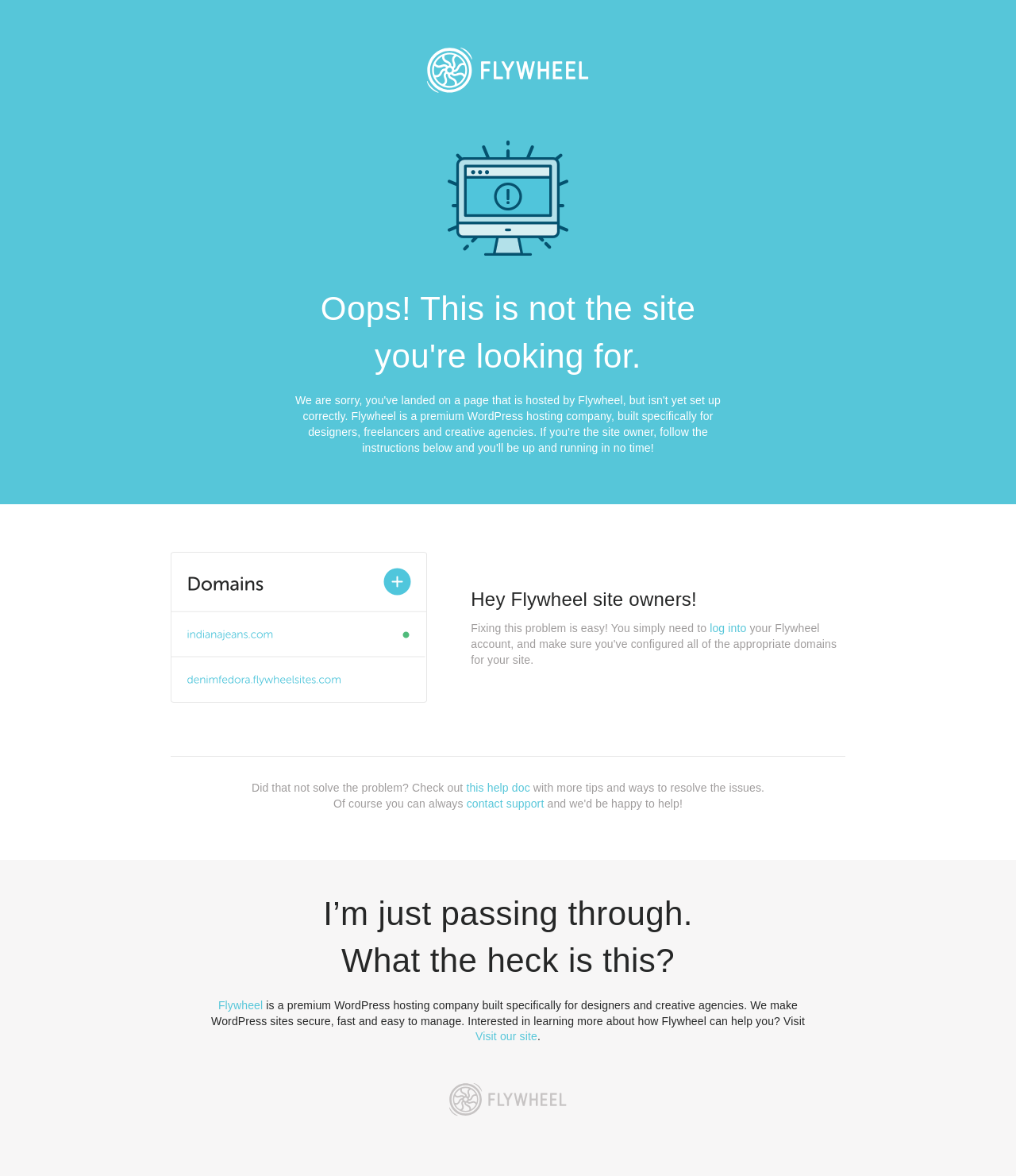What is the text of the first heading?
Provide a concise answer using a single word or phrase based on the image.

Oops! This is not the site you're looking for.